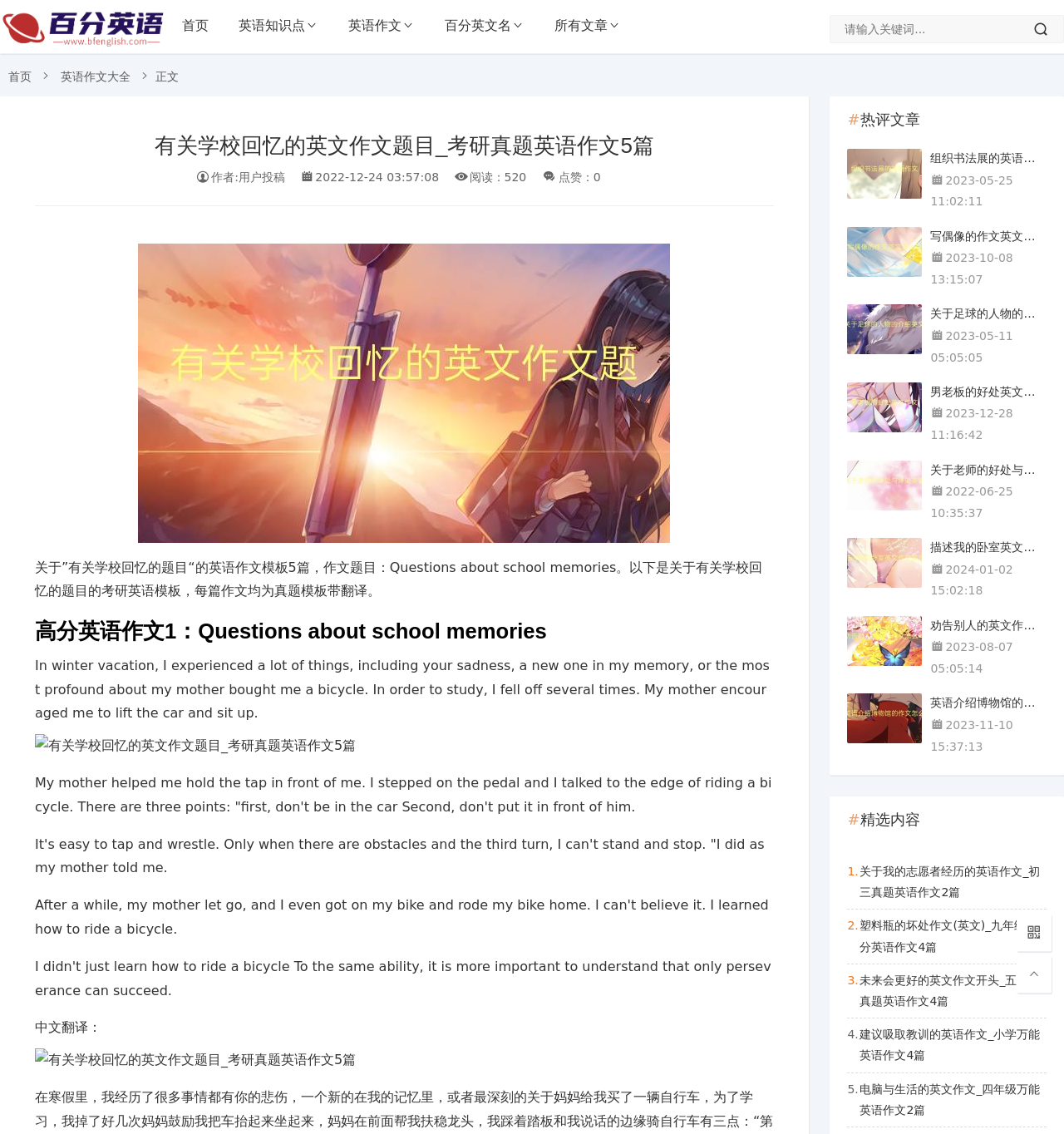Utilize the information from the image to answer the question in detail:
How many related articles are shown at the bottom of the webpage?

There are 10 related articles shown at the bottom of the webpage, each with a title, a brief description, and a timestamp.